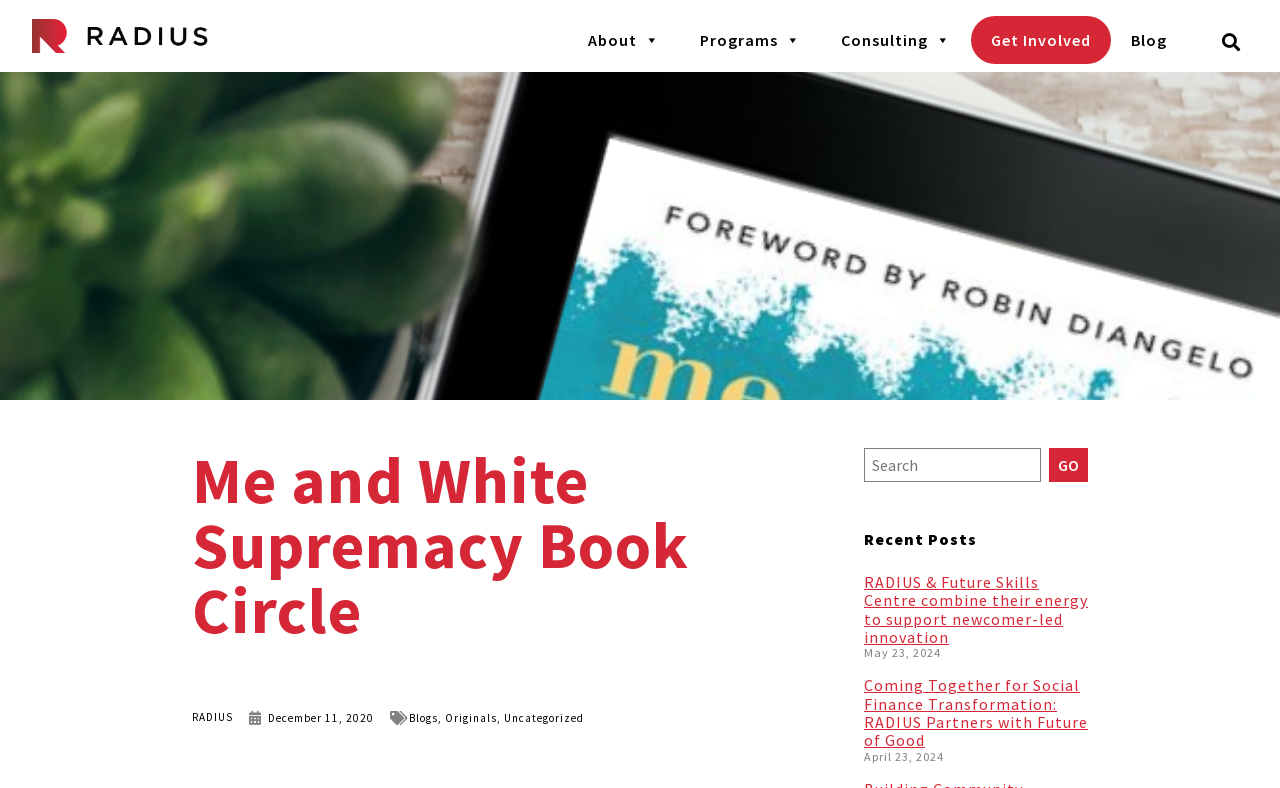How many links are in the main menu?
Look at the image and respond with a one-word or short phrase answer.

5